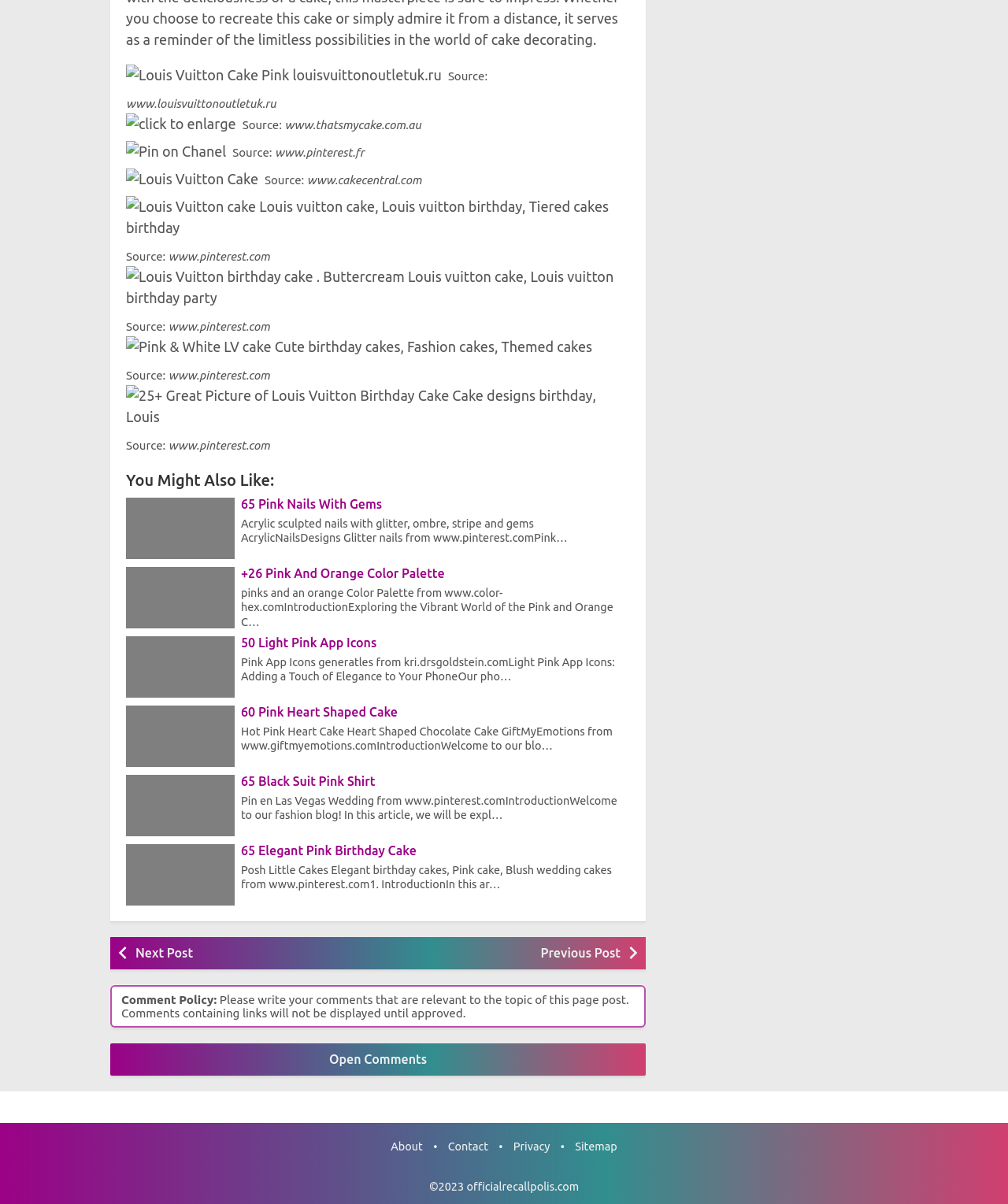Determine the coordinates of the bounding box that should be clicked to complete the instruction: "Go to the 'Contact' page". The coordinates should be represented by four float numbers between 0 and 1: [left, top, right, bottom].

[0.444, 0.947, 0.484, 0.957]